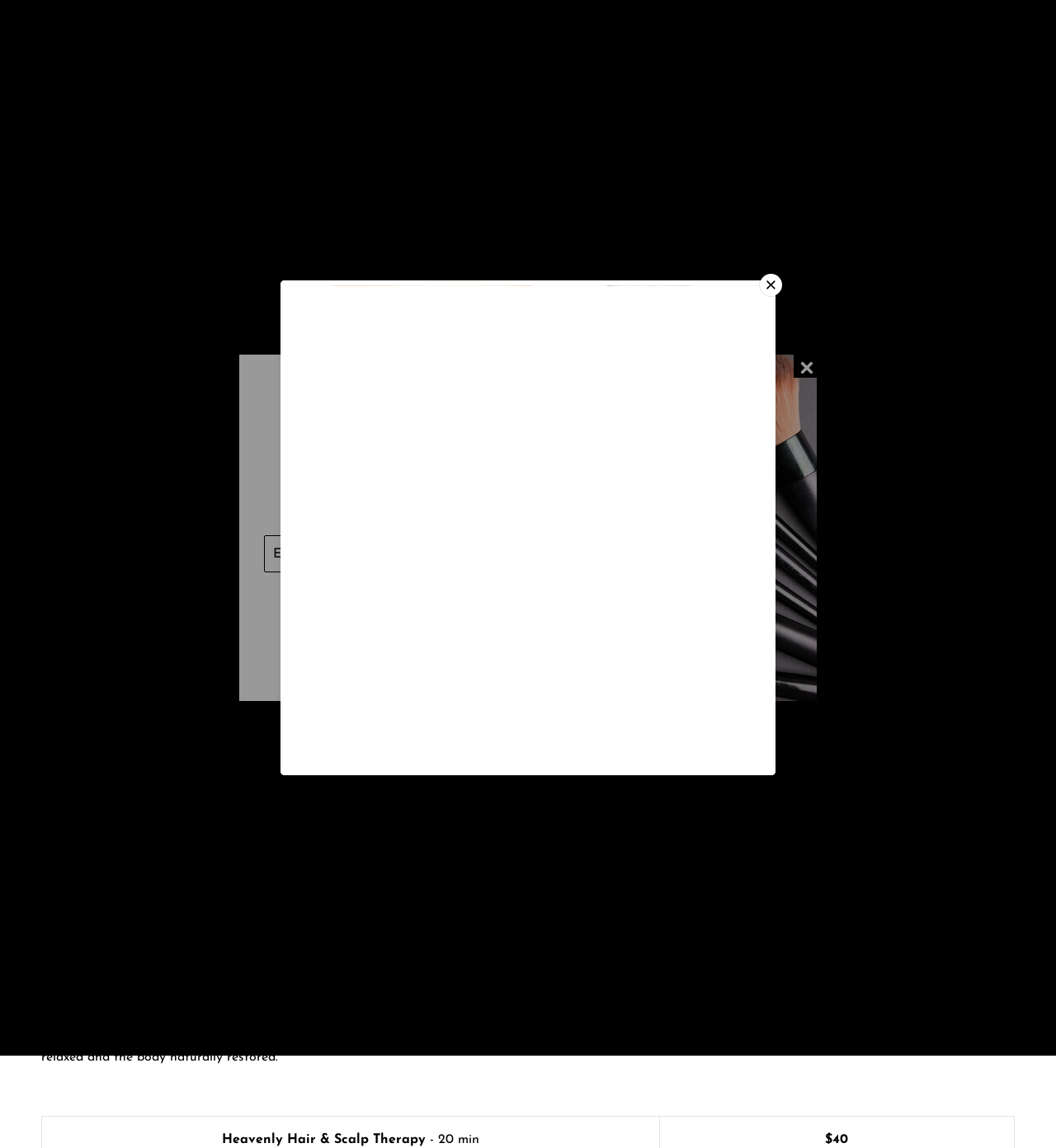Explain the features and main sections of the webpage comprehensively.

This webpage is about Fiji Me Escapes at About Beauty at Monaco Nelson, a beauty and wellness center. At the top left corner, there is a phone number "03 547 0798" and an email address "info@aboutbeauty.co.nz" for contact information. Next to them, there is a notification about free shipping on online products over $200 within New Zealand. On the top right corner, there is a "BOOK NOW" button.

Below the top section, there is a navigation menu with links to "home", "treatments", "products", "gift vouchers", "about us", and "enquiries". Underneath the navigation menu, there is a breadcrumbs section with a heading "FIJI ME ESCAPES" and a subheading "fiji me escapes".

The main content of the webpage is divided into sections. The first section has a heading "FIJI ME ESCAPES" and a link to "BOOK AN APPOINTMENT". Below it, there is a table listing three treatments: "Tropical Hand Polish", "Island Foot Retreat", and "Island Dry Body Brush", each with a description and a price.

Following the treatment section, there is a section to subscribe to the latest offers. It has a heading "Get to know the latest offers" and a text box to enter an email address. There is also a "Send" button and a note that they do not spam.

On the right side of the webpage, there is an image related to the "Get to know the latest offers" section. Above it, there is a link with an error message. Below the image, there is a larger image that takes up most of the right side of the webpage.

At the top right corner of the webpage, there is a login button and a combobox. Next to them, there is a link showing the number of items in the cart, which is currently zero.